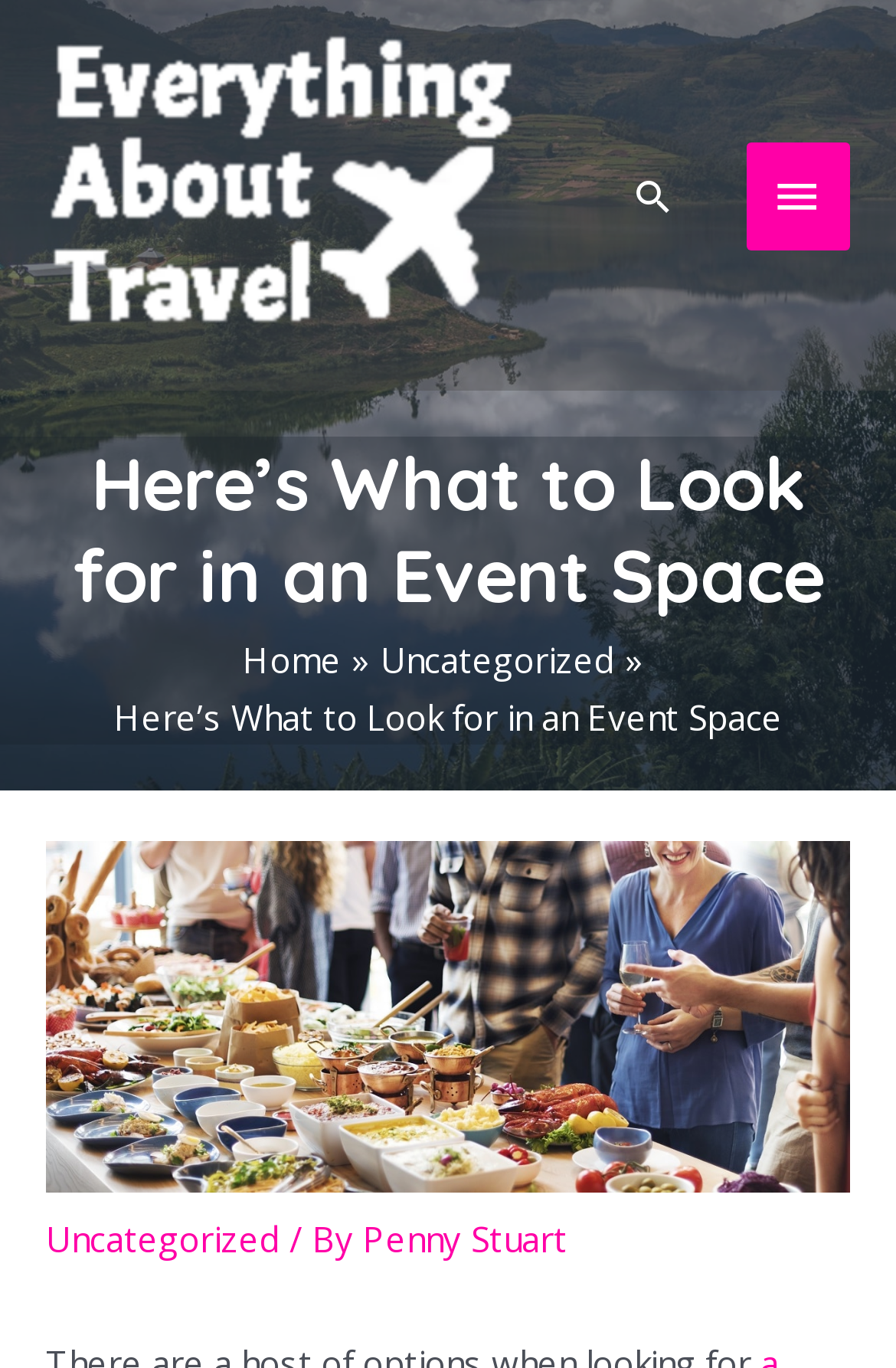Describe all the key features of the webpage in detail.

The webpage appears to be an article about event planning, specifically focusing on the importance of choosing the right event space. At the top of the page, there is a header section that includes a logo image with the text "Everything About Travel" and a main menu button on the right side. Below the header, there is a search icon link.

The main content of the page is divided into sections, with a heading that reads "Here’s What to Look for in an Event Space". Below the heading, there is a breadcrumb navigation section that shows the page's hierarchy, with links to "Home" and "Uncategorized".

The main article content is accompanied by an image of people at a buffet, which takes up a significant portion of the page. The article text is organized into paragraphs, with the author's name, "Penny Stuart", mentioned at the bottom of the page.

On the top-left corner of the page, there is a small text "Uganda" which seems to be a category or tag related to the article. Overall, the page has a clean layout with a focus on the article content and accompanying image.